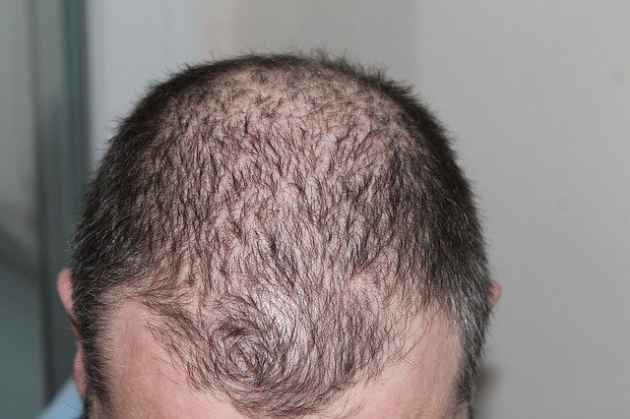What type of treatment is discussed in relation to this image?
Give a detailed response to the question by analyzing the screenshot.

The context surrounding this image relates to discussions on effective hair regrowth treatments, specifically mentioning laser caps, which are designed to stimulate hair follicles and promote hair growth.